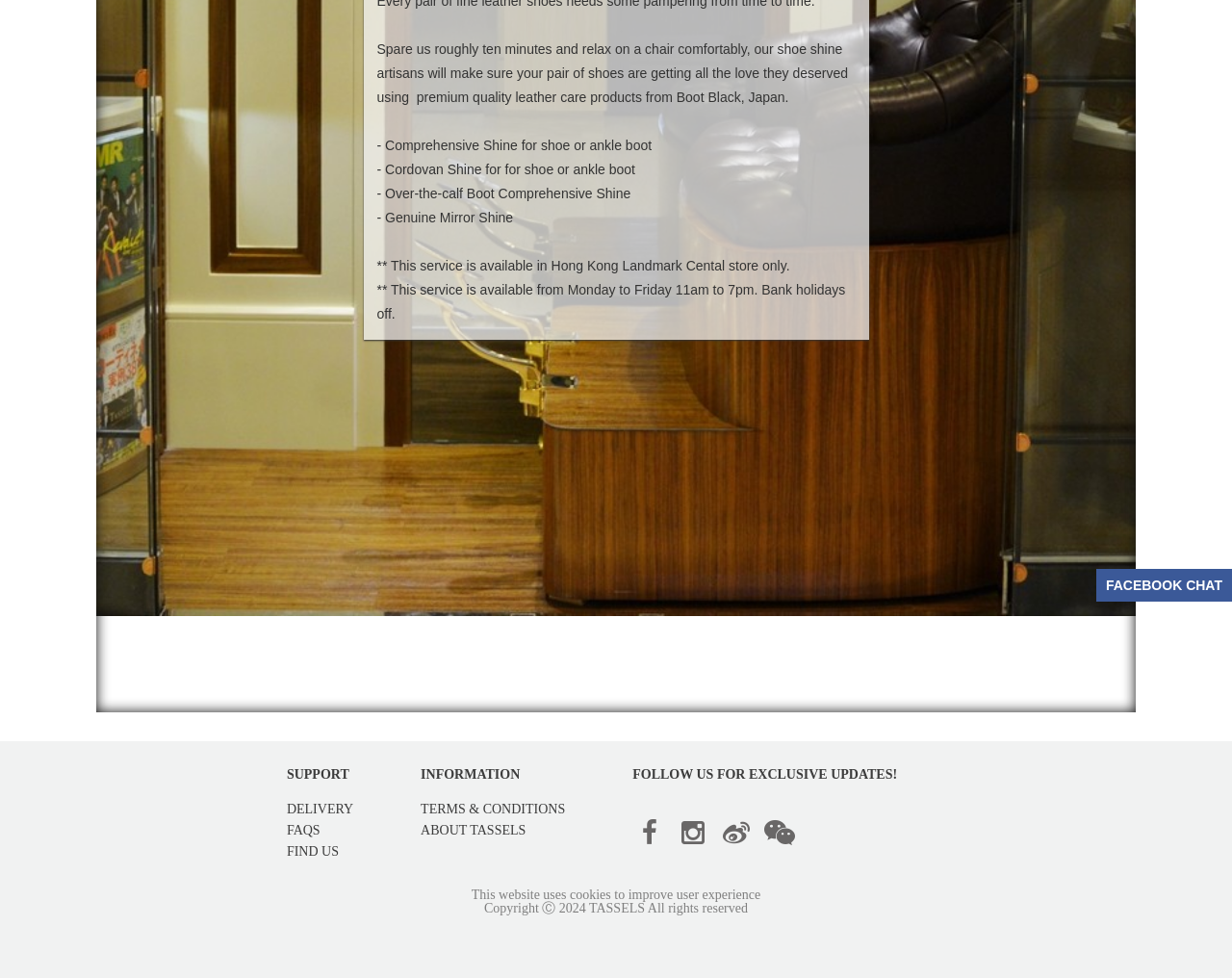Given the element description "TERMS & CONDITIONS" in the screenshot, predict the bounding box coordinates of that UI element.

[0.341, 0.817, 0.513, 0.839]